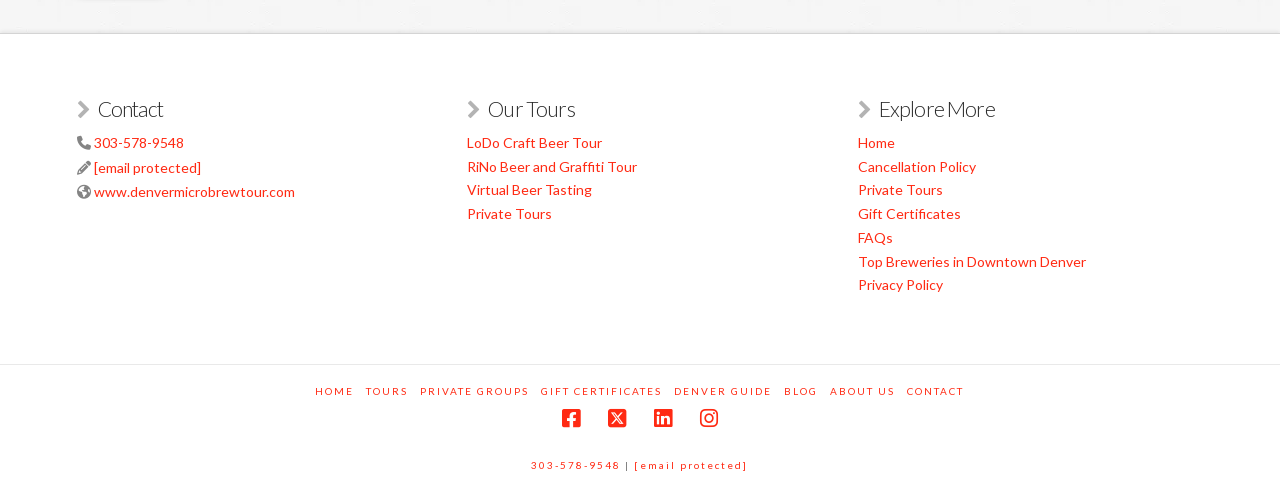Locate the bounding box coordinates of the clickable area to execute the instruction: "Explore LoDo Craft Beer Tour". Provide the coordinates as four float numbers between 0 and 1, represented as [left, top, right, bottom].

[0.365, 0.272, 0.471, 0.306]